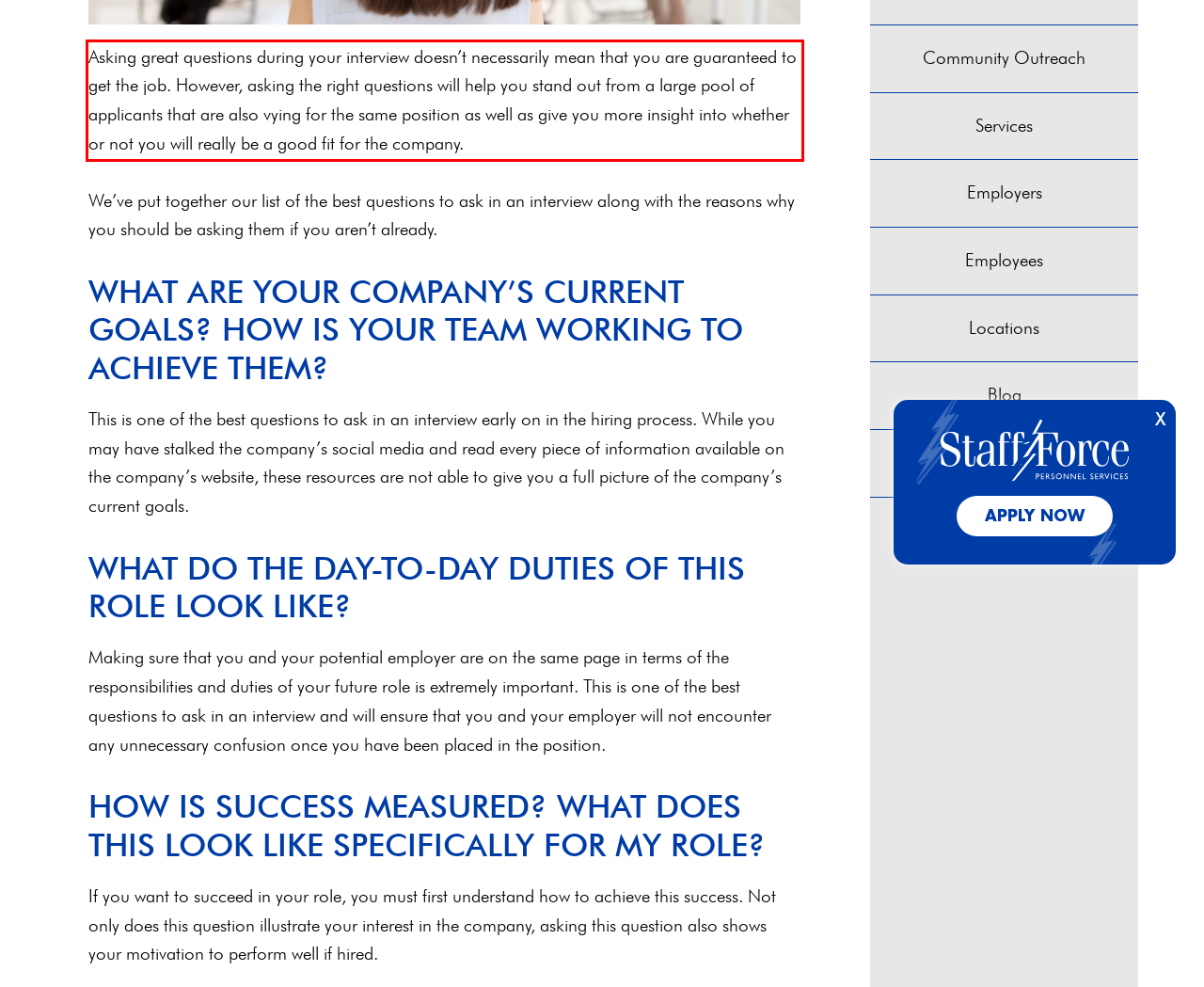You have a webpage screenshot with a red rectangle surrounding a UI element. Extract the text content from within this red bounding box.

Asking great questions during your interview doesn’t necessarily mean that you are guaranteed to get the job. However, asking the right questions will help you stand out from a large pool of applicants that are also vying for the same position as well as give you more insight into whether or not you will really be a good fit for the company.